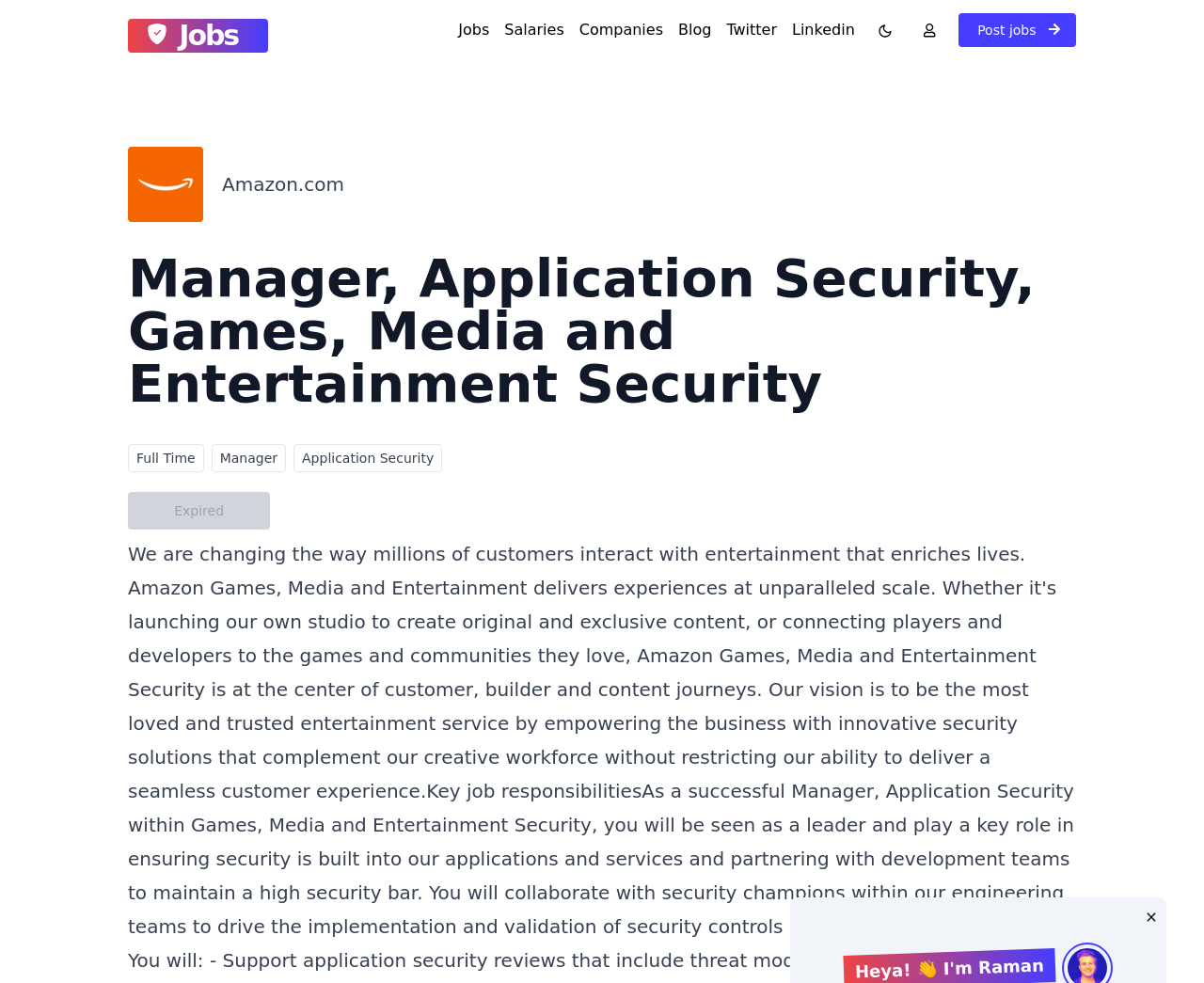Please specify the bounding box coordinates of the clickable section necessary to execute the following command: "Click on Jobs".

[0.106, 0.019, 0.223, 0.054]